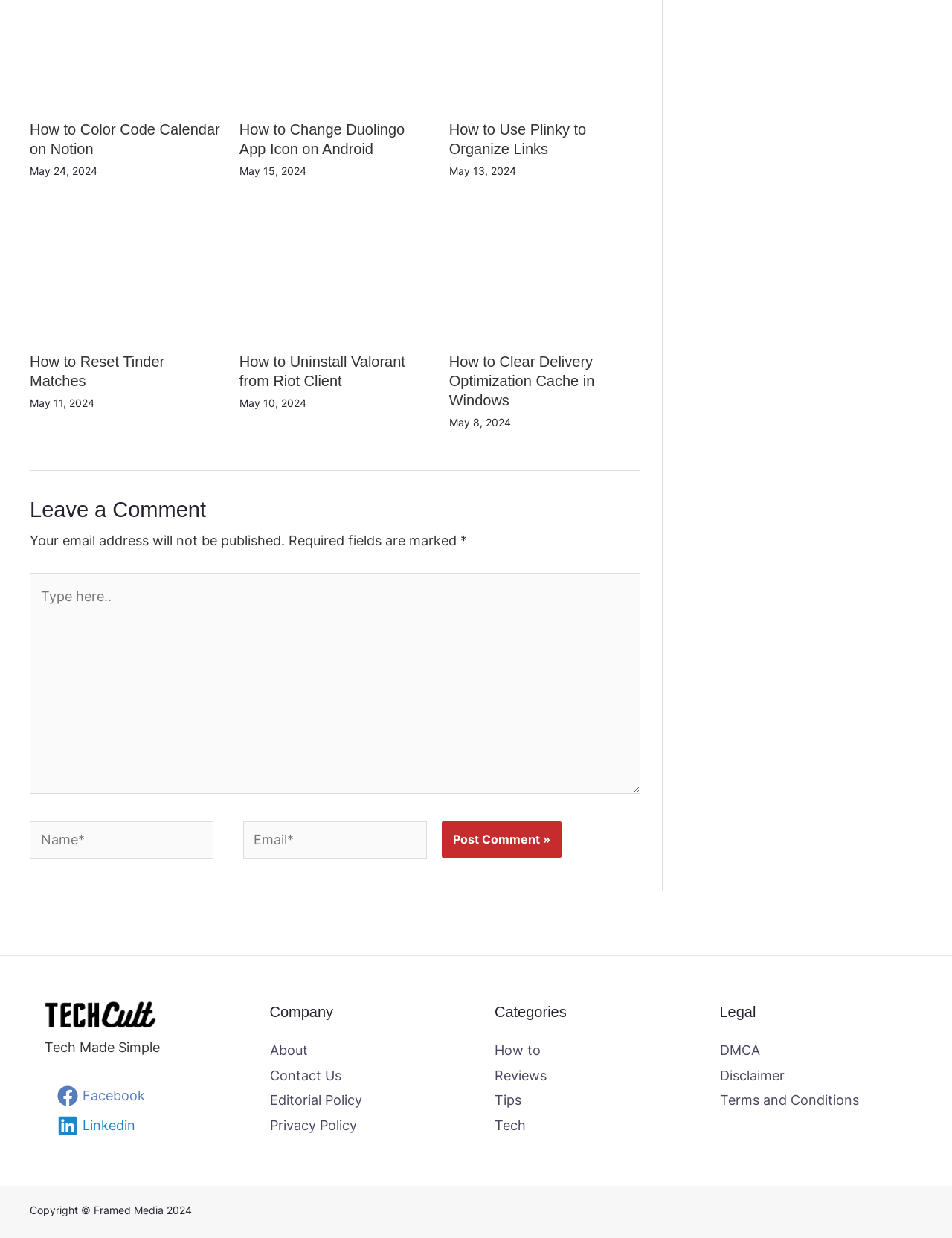Please determine the bounding box coordinates of the clickable area required to carry out the following instruction: "Read more about How to Color Code Calendar on Notion". The coordinates must be four float numbers between 0 and 1, represented as [left, top, right, bottom].

[0.031, 0.027, 0.232, 0.04]